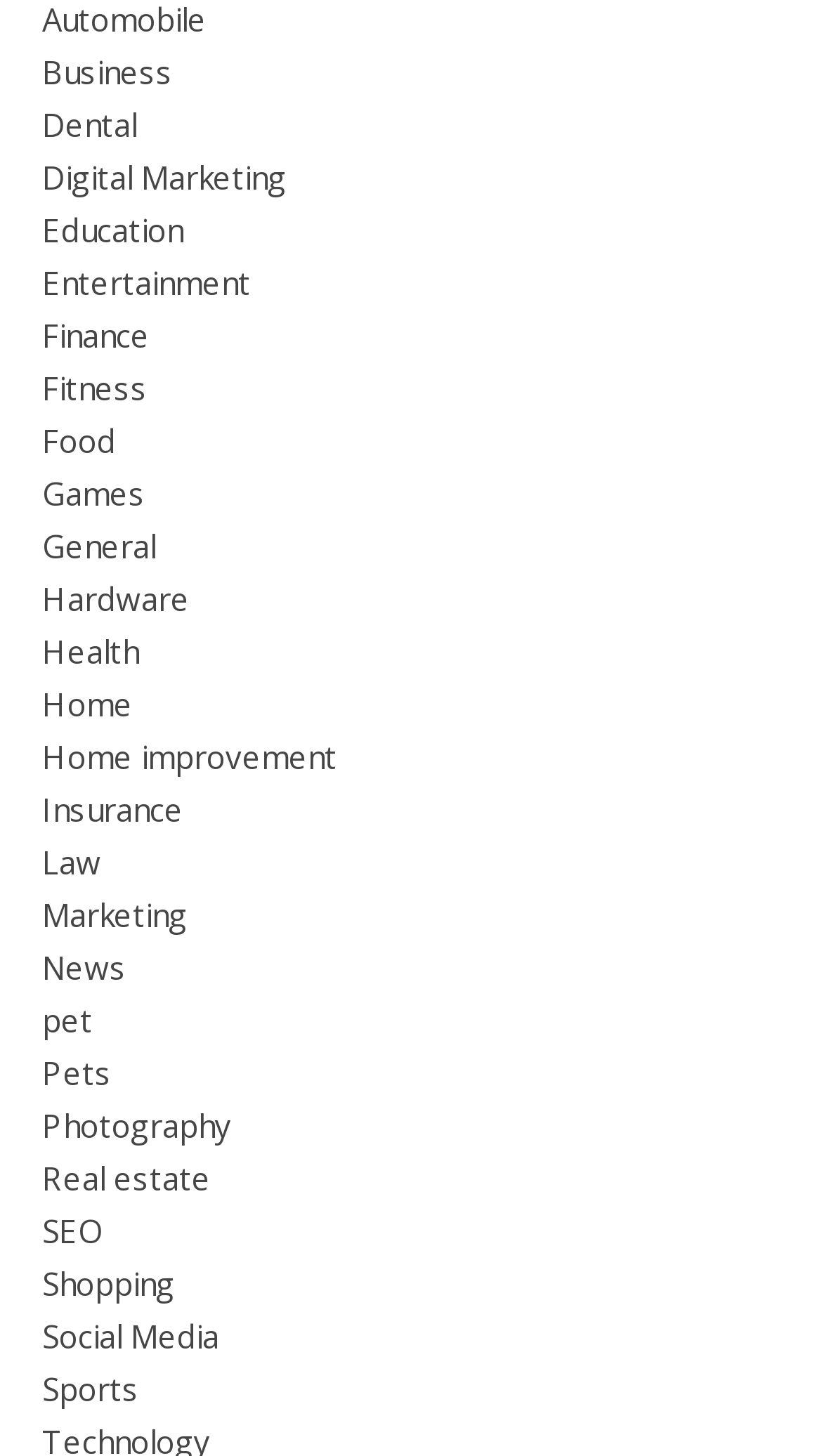Please identify the bounding box coordinates of the clickable area that will fulfill the following instruction: "Explore Fitness". The coordinates should be in the format of four float numbers between 0 and 1, i.e., [left, top, right, bottom].

[0.051, 0.252, 0.179, 0.281]